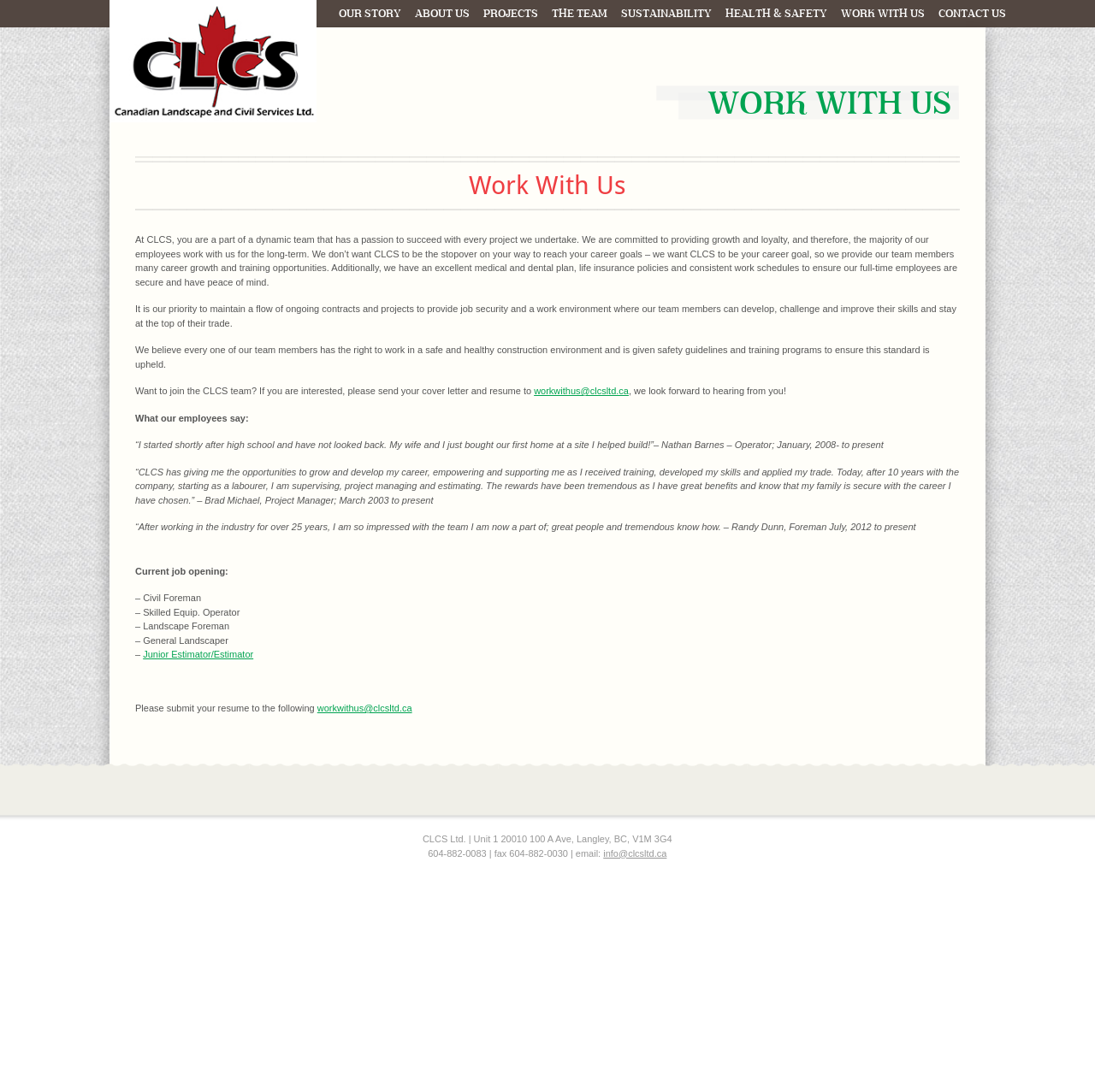Based on what you see in the screenshot, provide a thorough answer to this question: What benefits do full-time employees receive?

The benefits are obtained from the StaticText element which mentions 'excellent medical and dental plan, life insurance policies' as part of the benefits provided to full-time employees.